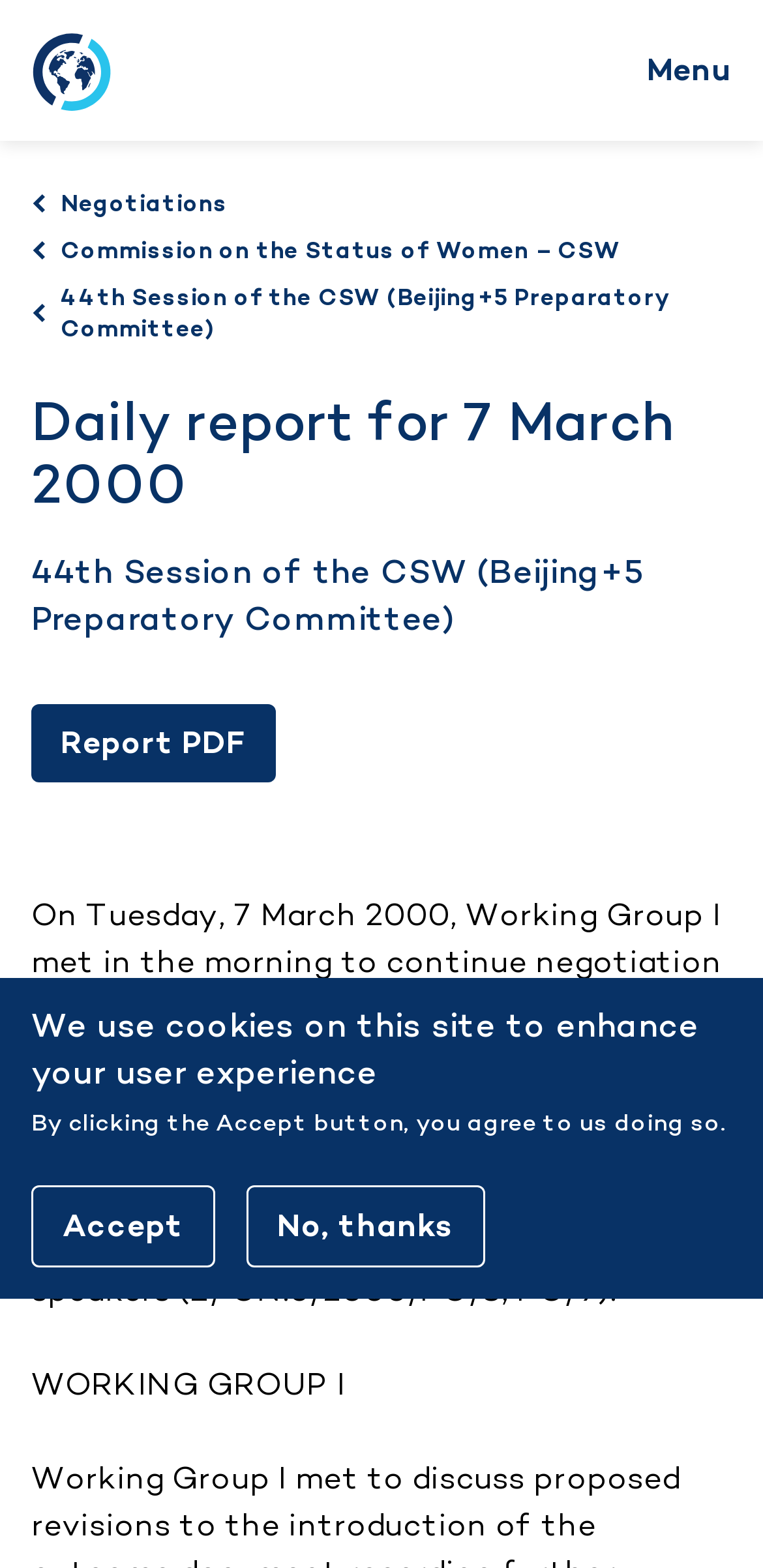Refer to the image and provide a thorough answer to this question:
What is the topic of the 44th Session of the CSW?

The link '44th Session of the CSW (Beijing+5 Preparatory Committee)' suggests that the 44th Session of the CSW is related to the Beijing+5 Preparatory Committee.